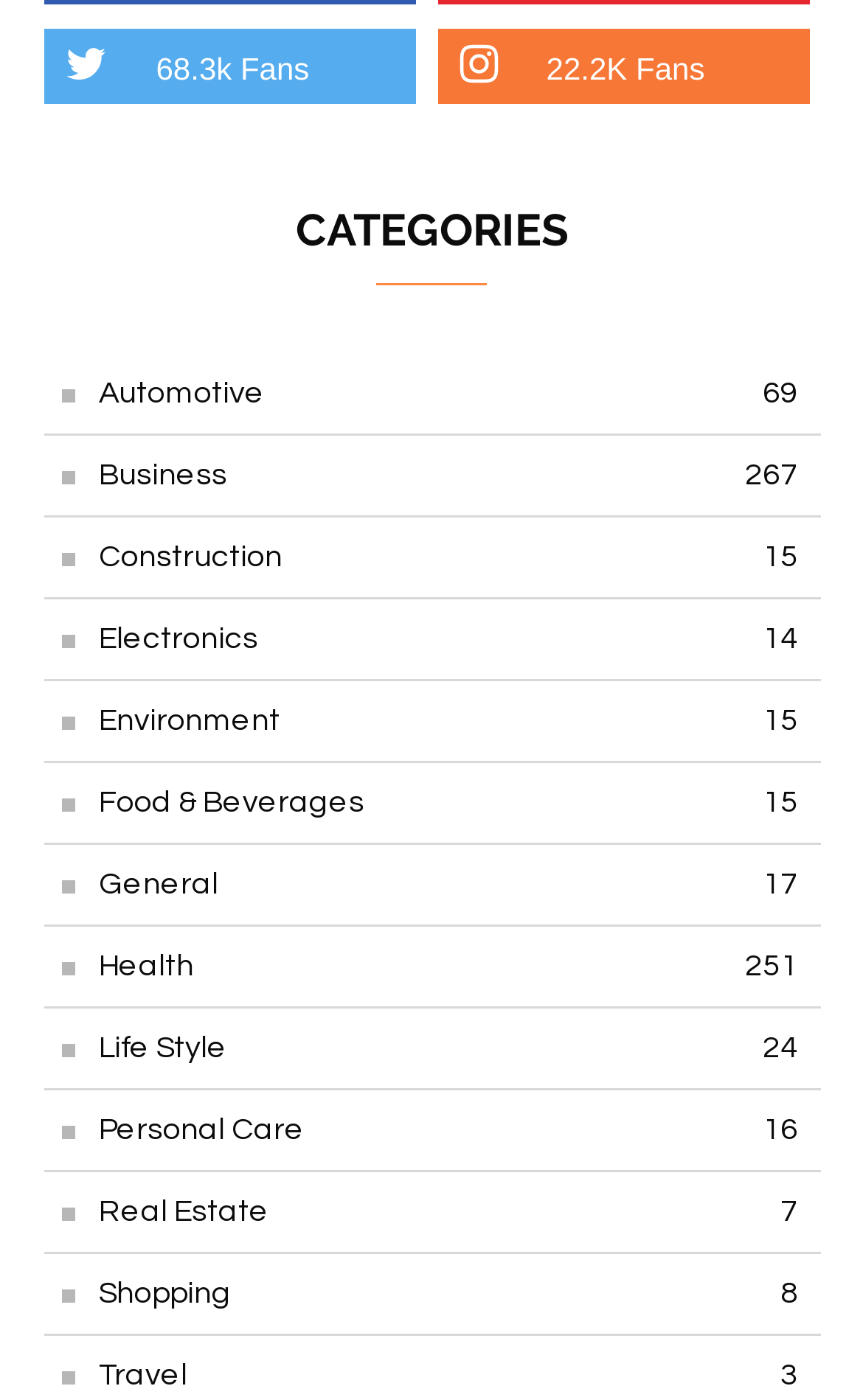Please answer the following question as detailed as possible based on the image: 
How many categories are listed on the webpage?

I counted the number of link elements under the 'CATEGORIES' heading, and there are 15 categories listed.